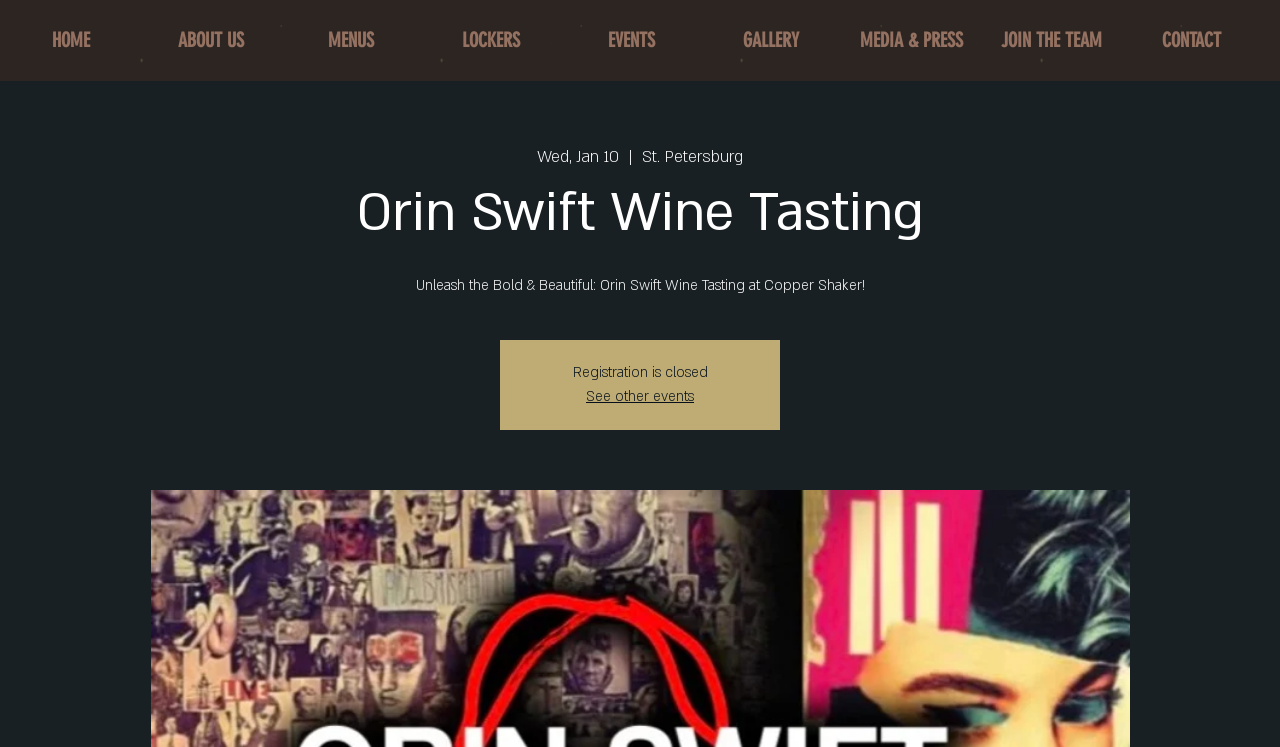Please determine the heading text of this webpage.

Orin Swift Wine Tasting